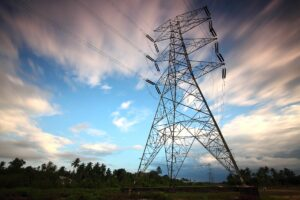Create an elaborate description of the image, covering every aspect.

The image features a towering electrical transmission line structure set against a backdrop of a vibrant sky, showcasing dynamic cloud patterns. This strong metallic pylon is part of the energy infrastructure, essential for distributing electricity, particularly relevant to programs like the Low Income Home Energy Assistance Program (LIHEAP). The tranquil landscape below, with hints of greenery, contrasts with the industrial nature of the tower, symbolizing the balance between natural resources and energy needs. This visual representation aligns with the theme of energy program management, emphasizing the importance of reliable energy sources in supporting low-income households.